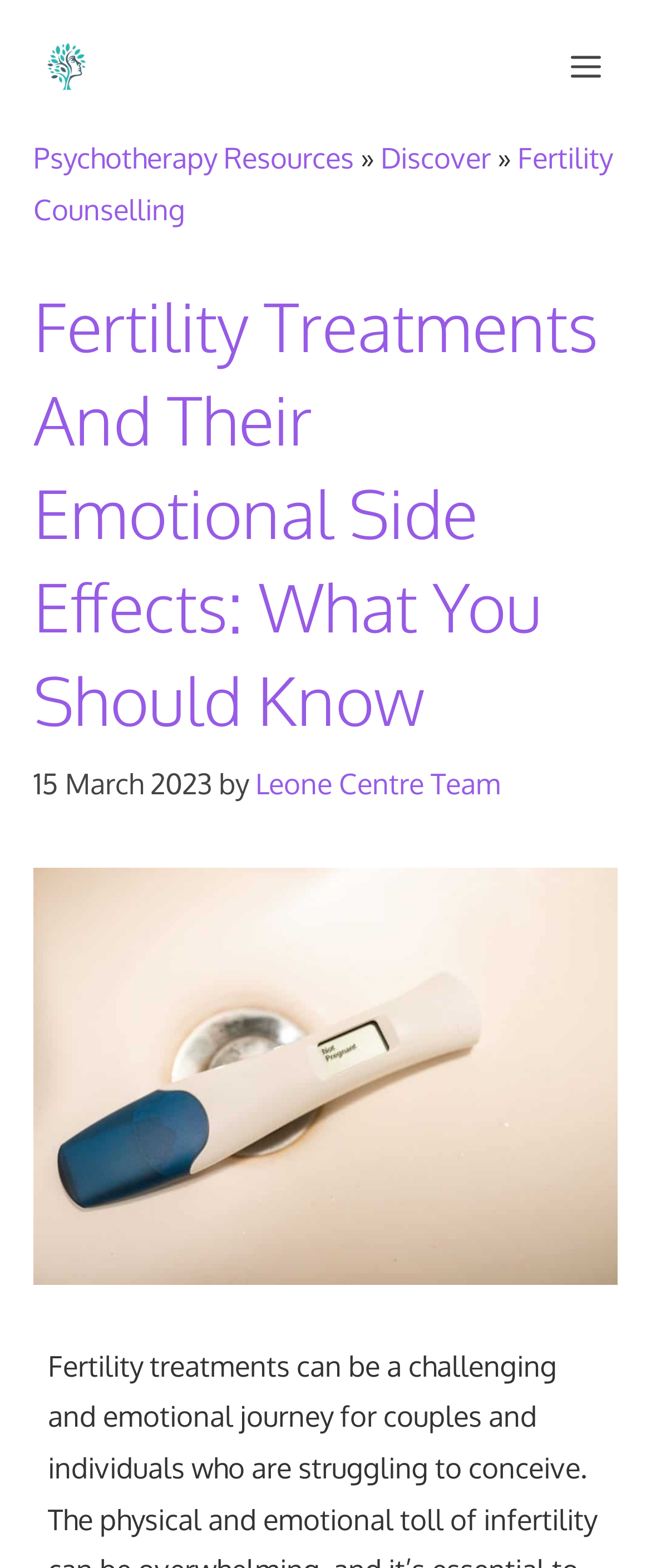From the element description: "Menu", extract the bounding box coordinates of the UI element. The coordinates should be expressed as four float numbers between 0 and 1, in the order [left, top, right, bottom].

[0.833, 0.011, 0.974, 0.074]